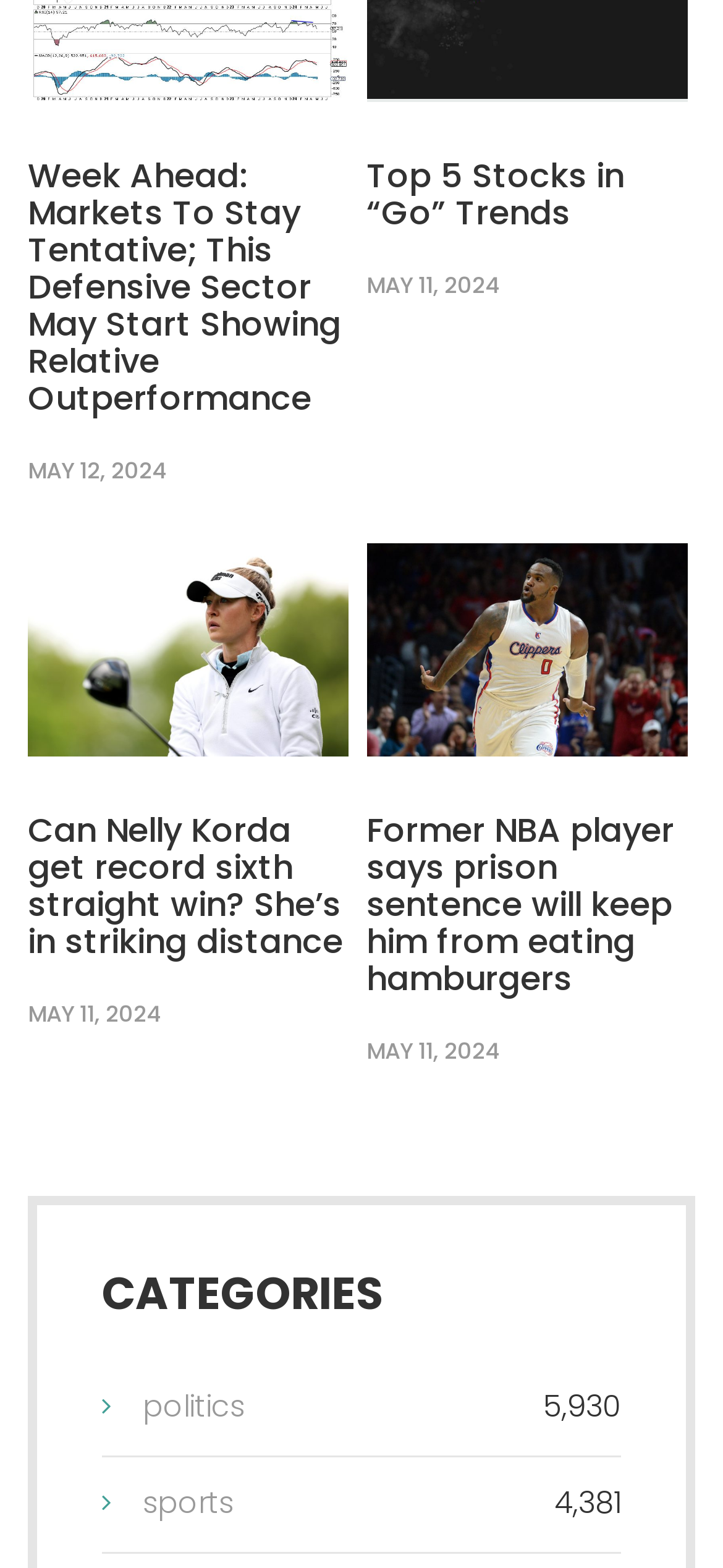Based on the image, give a detailed response to the question: How many articles are listed on the webpage?

I counted the number of heading elements, which are 'Week Ahead: Markets To Stay Tentative; This Defensive Sector May Start Showing Relative Outperformance', 'Top 5 Stocks in “Go” Trends', 'Can Nelly Korda get record sixth straight win? She’s in striking distance', and 'Former NBA player says prison sentence will keep him from eating hamburgers', so there are 5 articles listed on the webpage.